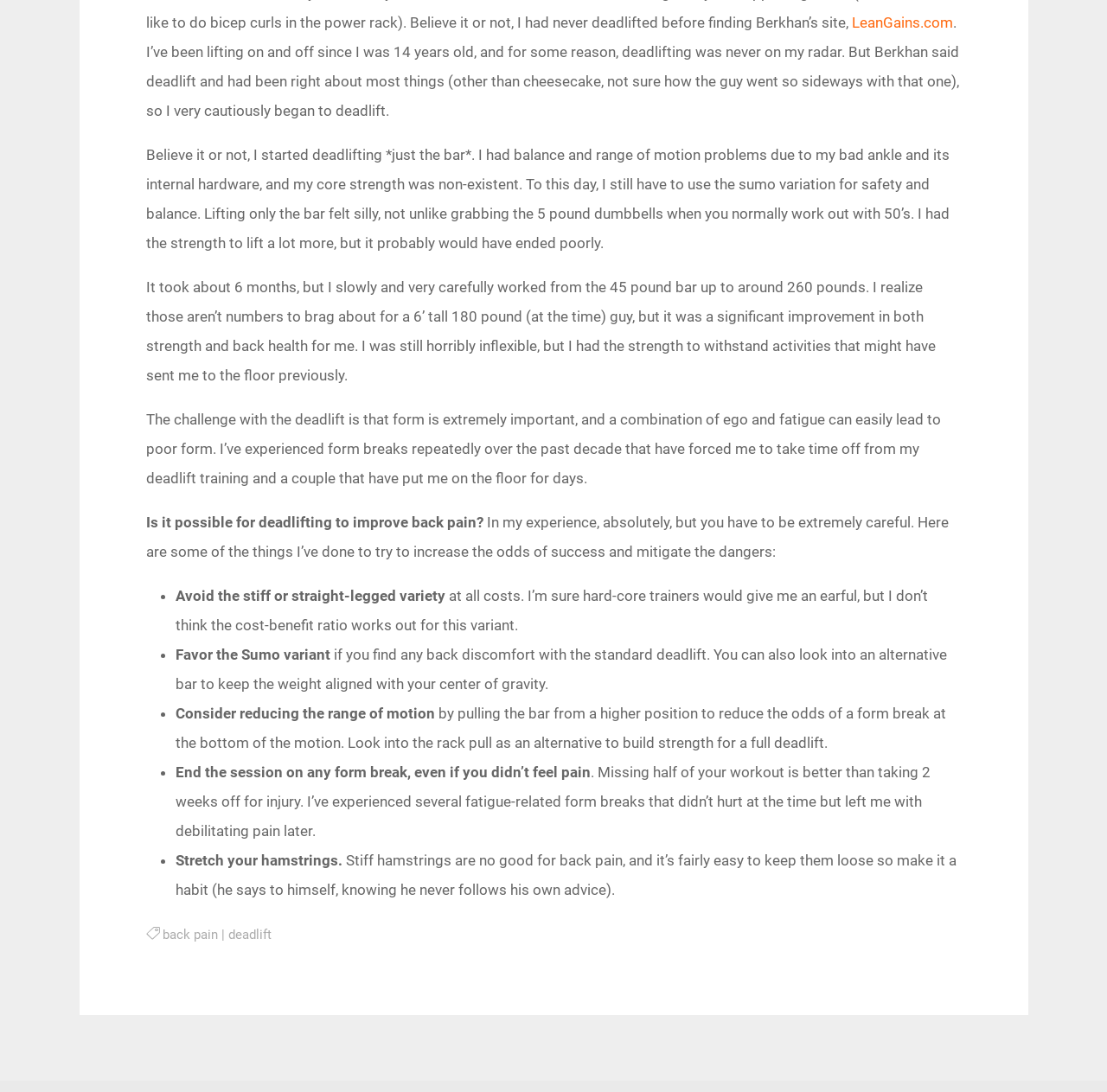Answer the question below with a single word or a brief phrase: 
What is the topic of the article?

Deadlifting and back pain